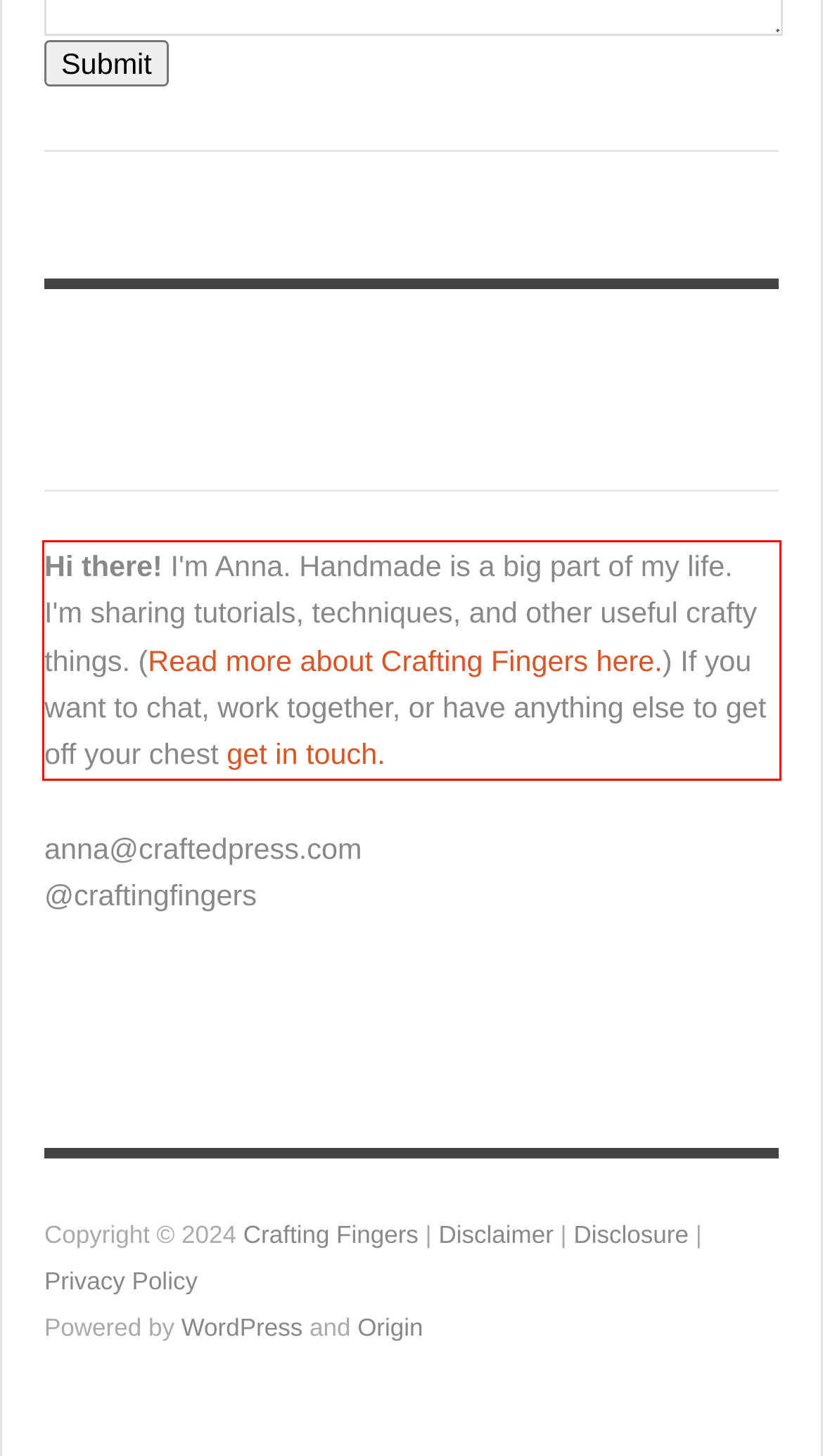In the screenshot of the webpage, find the red bounding box and perform OCR to obtain the text content restricted within this red bounding box.

Hi there! I'm Anna. Handmade is a big part of my life. I'm sharing tutorials, techniques, and other useful crafty things. (Read more about Crafting Fingers here.) If you want to chat, work together, or have anything else to get off your chest get in touch.